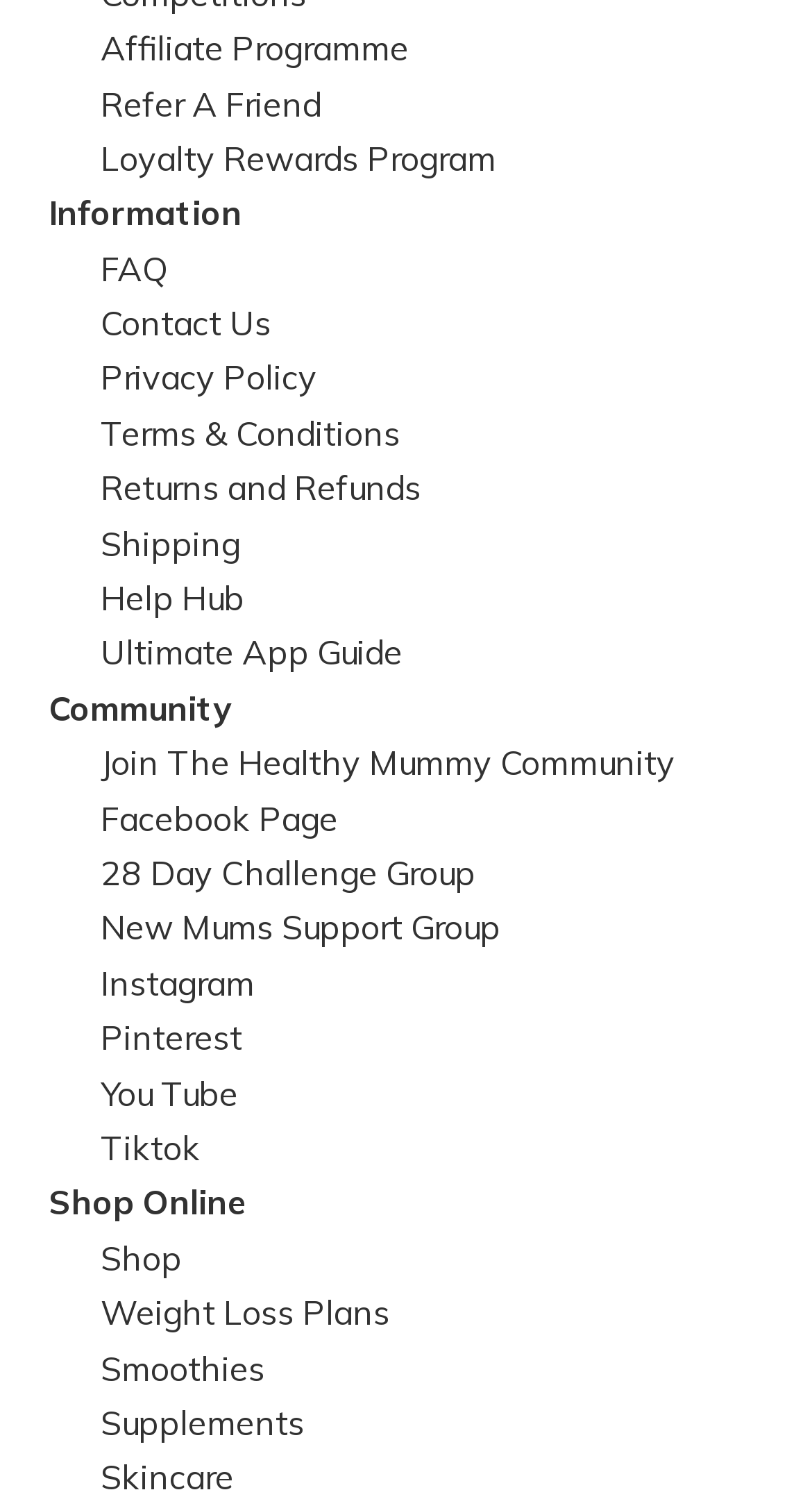Please find the bounding box coordinates of the element that needs to be clicked to perform the following instruction: "View FAQ". The bounding box coordinates should be four float numbers between 0 and 1, represented as [left, top, right, bottom].

[0.124, 0.166, 0.206, 0.194]